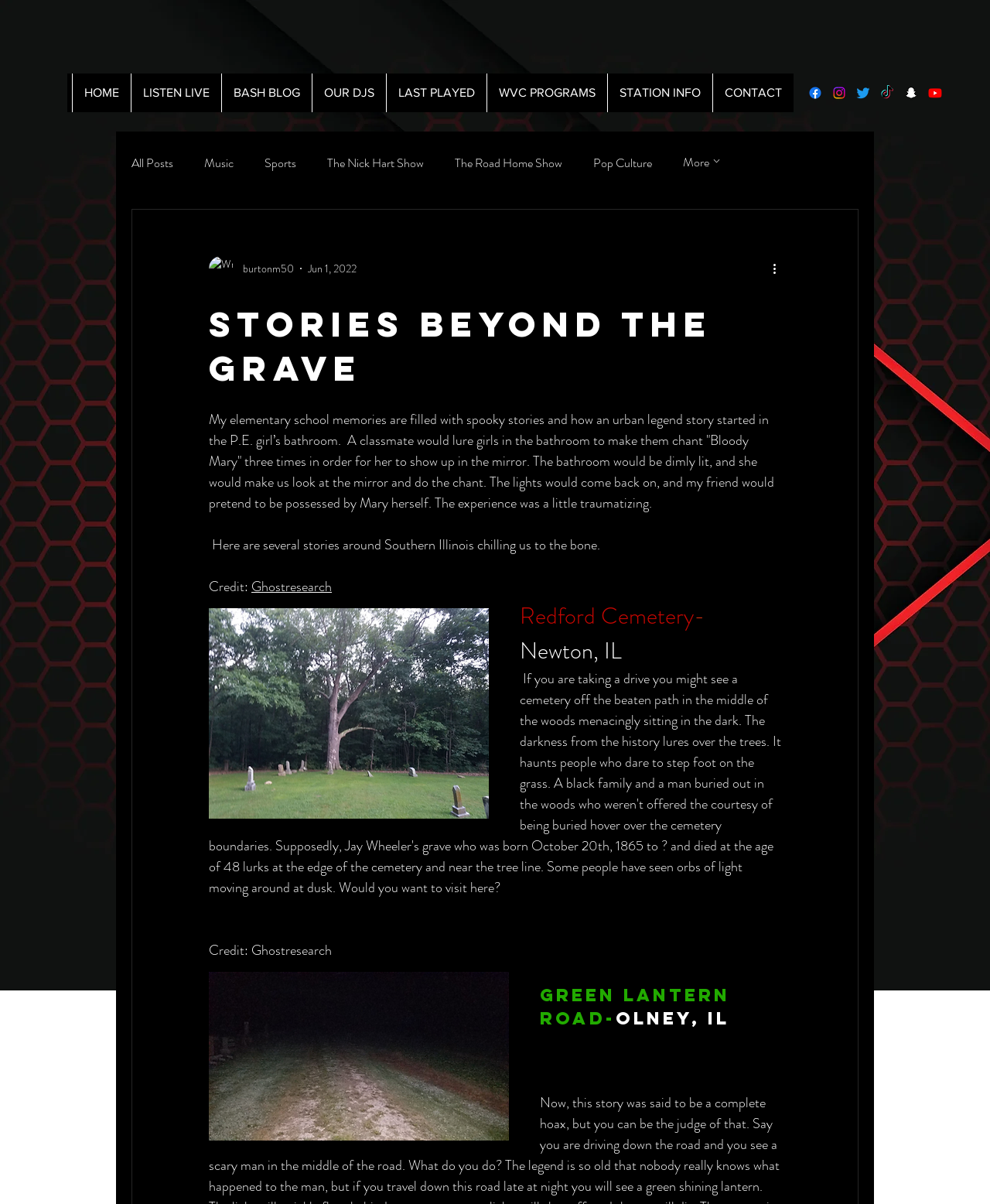Select the bounding box coordinates of the element I need to click to carry out the following instruction: "Click on the More actions button".

[0.778, 0.215, 0.797, 0.231]